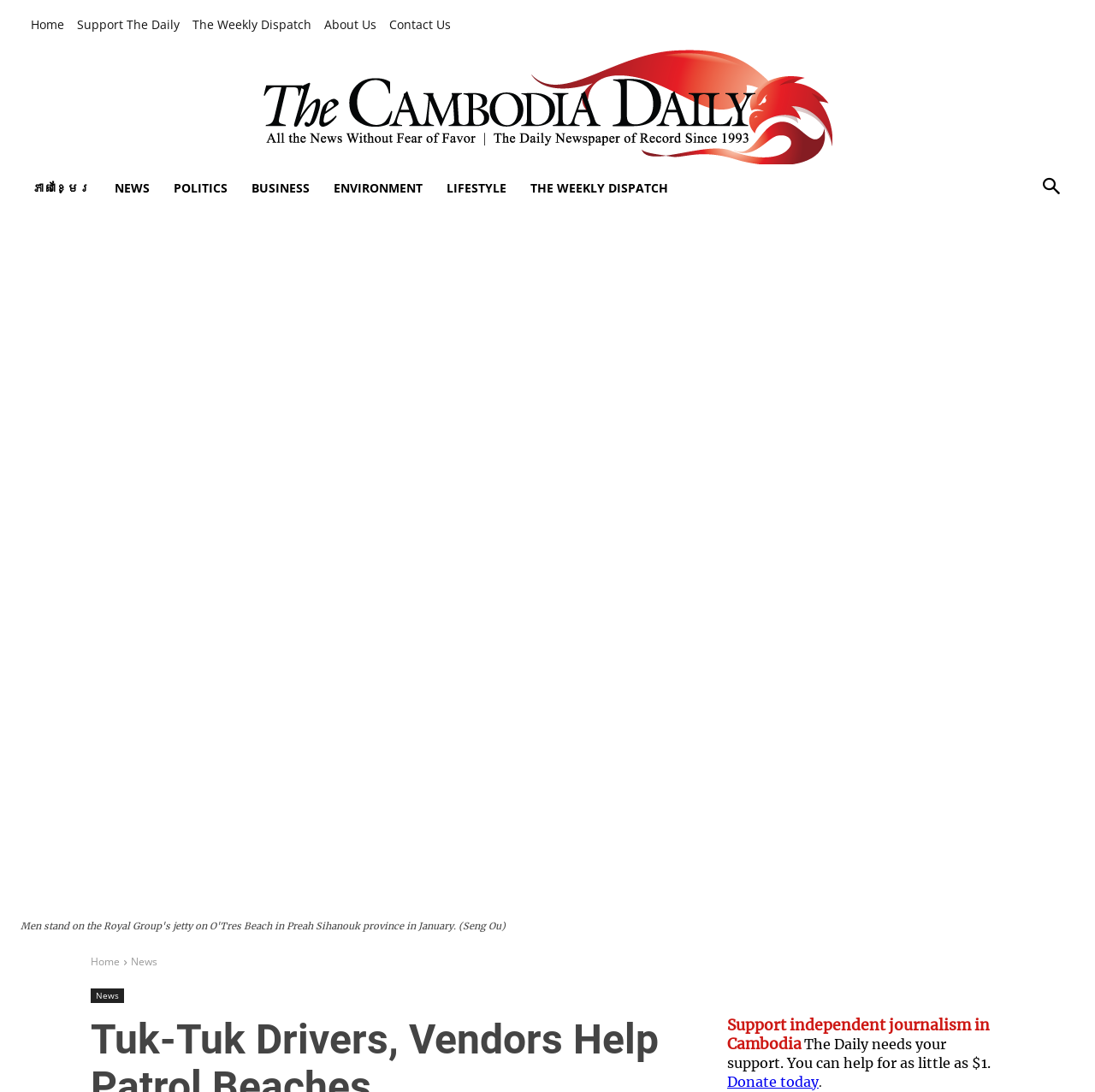Locate the bounding box coordinates of the clickable area to execute the instruction: "switch to Khmer language". Provide the coordinates as four float numbers between 0 and 1, represented as [left, top, right, bottom].

[0.019, 0.153, 0.094, 0.191]